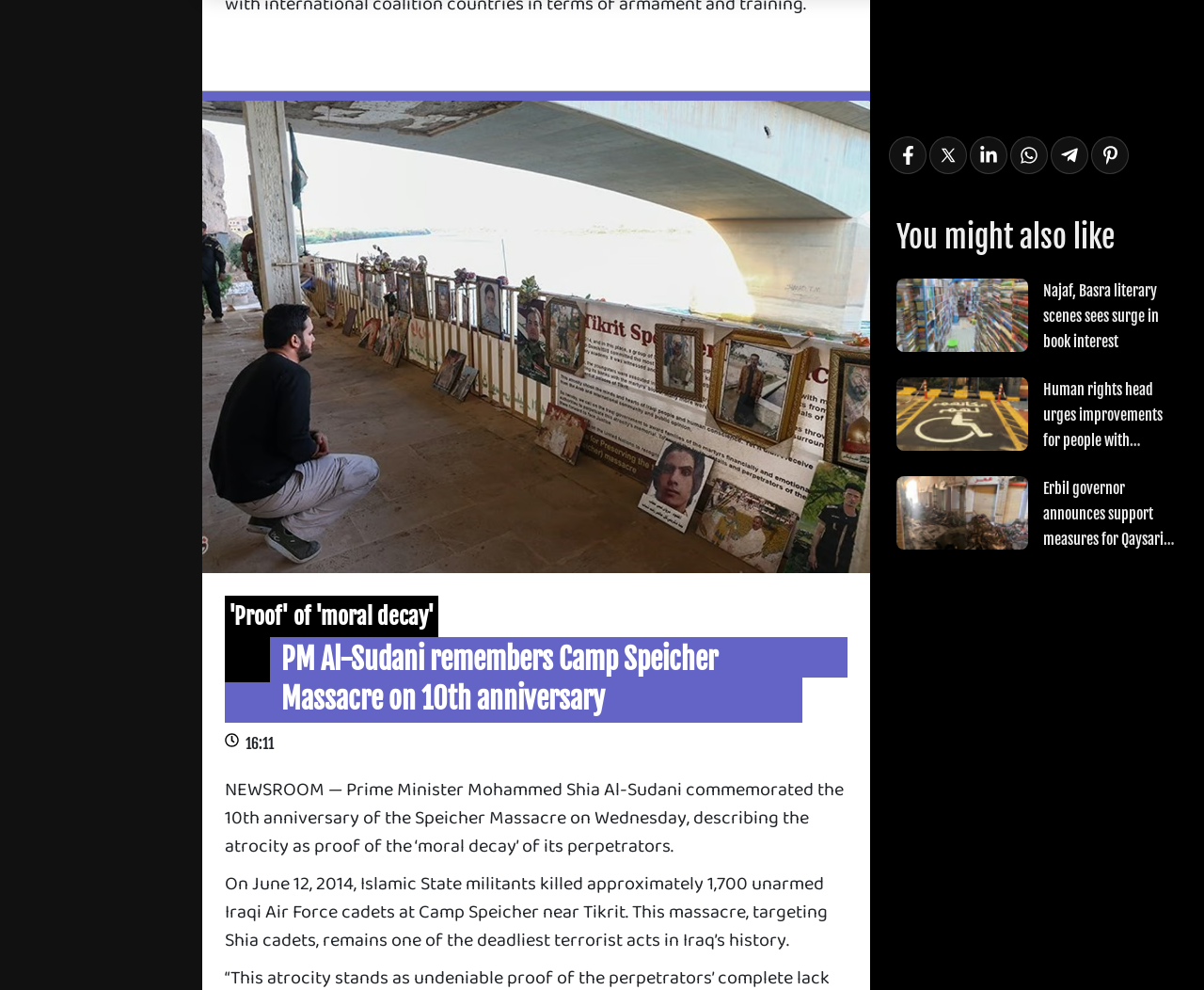Determine the bounding box coordinates of the clickable element to achieve the following action: 'View Juli 2021'. Provide the coordinates as four float values between 0 and 1, formatted as [left, top, right, bottom].

None